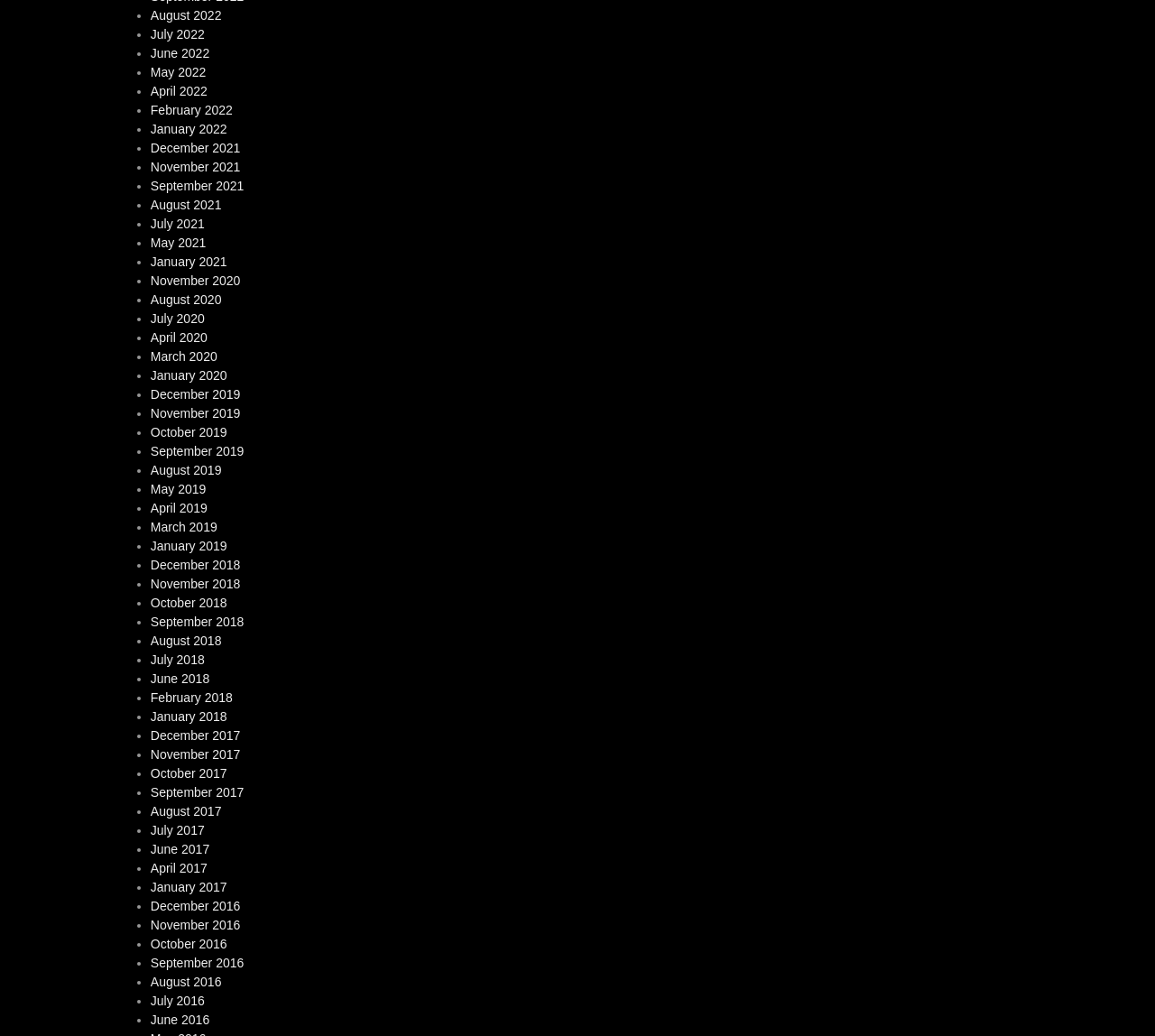Indicate the bounding box coordinates of the clickable region to achieve the following instruction: "View January 2020."

[0.13, 0.356, 0.197, 0.37]